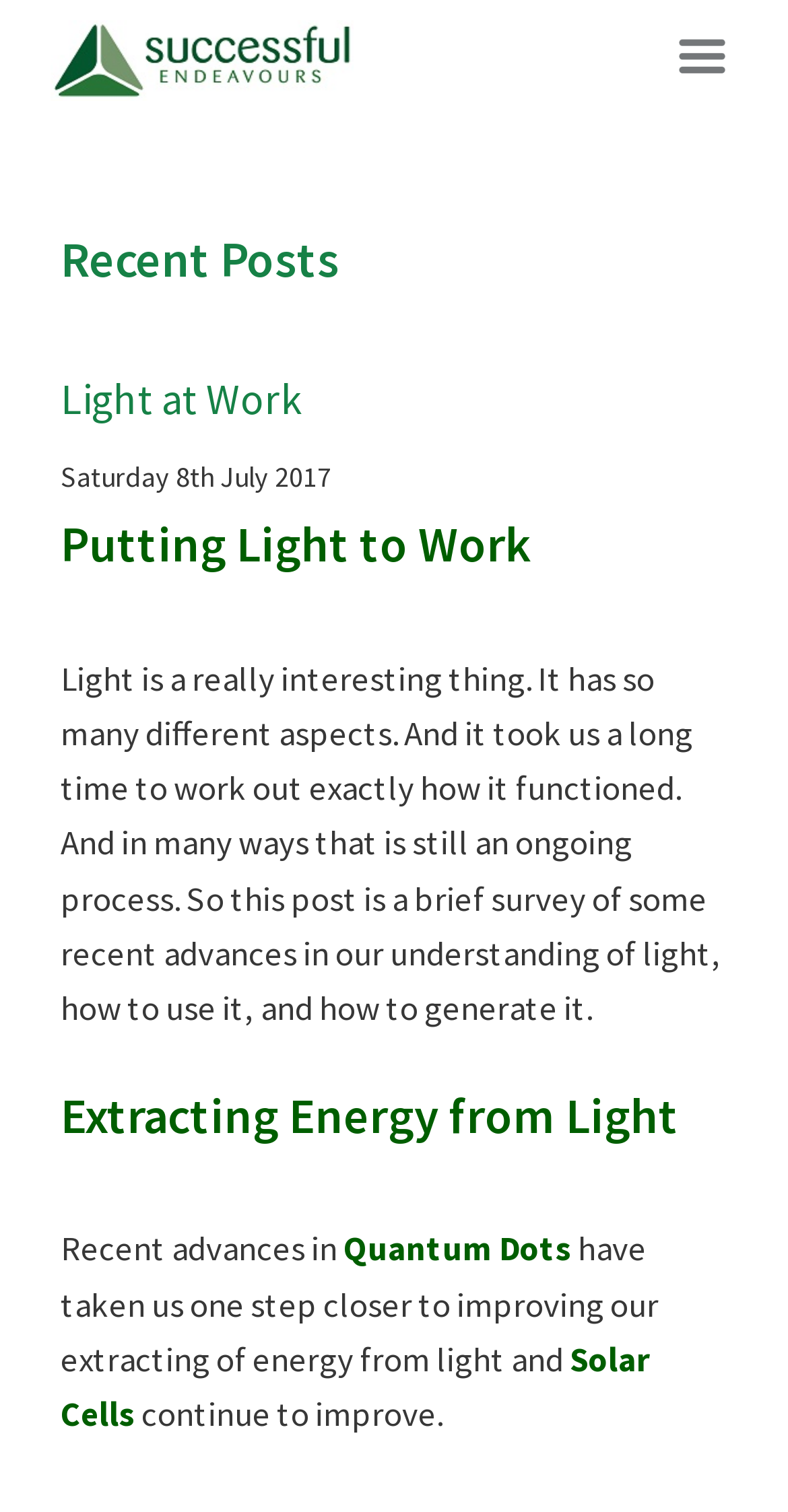What is the topic of the third recent post?
Answer with a single word or phrase, using the screenshot for reference.

Extracting Energy from Light